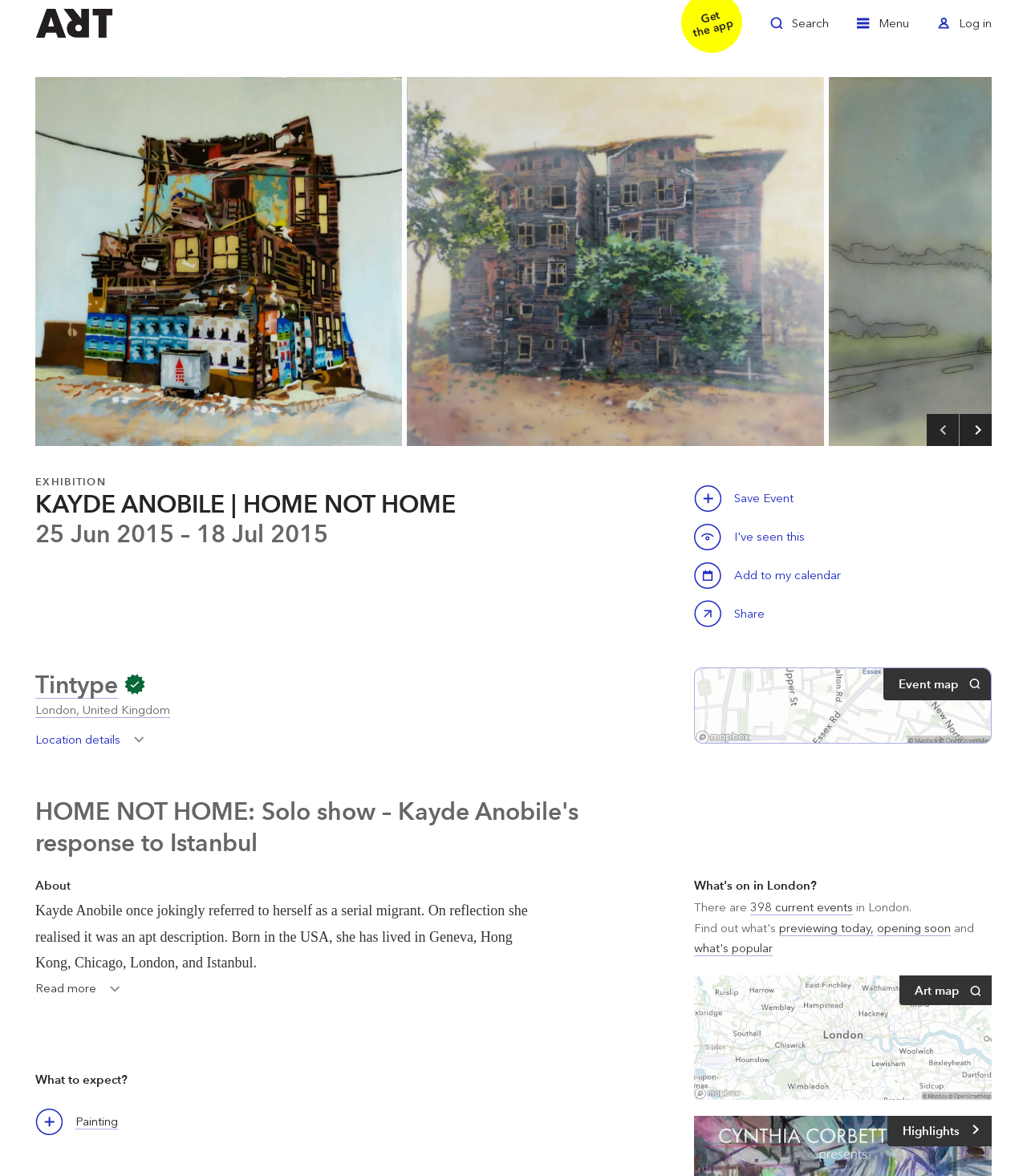Determine the bounding box of the UI component based on this description: "Painting". The bounding box coordinates should be four float values between 0 and 1, i.e., [left, top, right, bottom].

[0.034, 0.946, 0.13, 0.965]